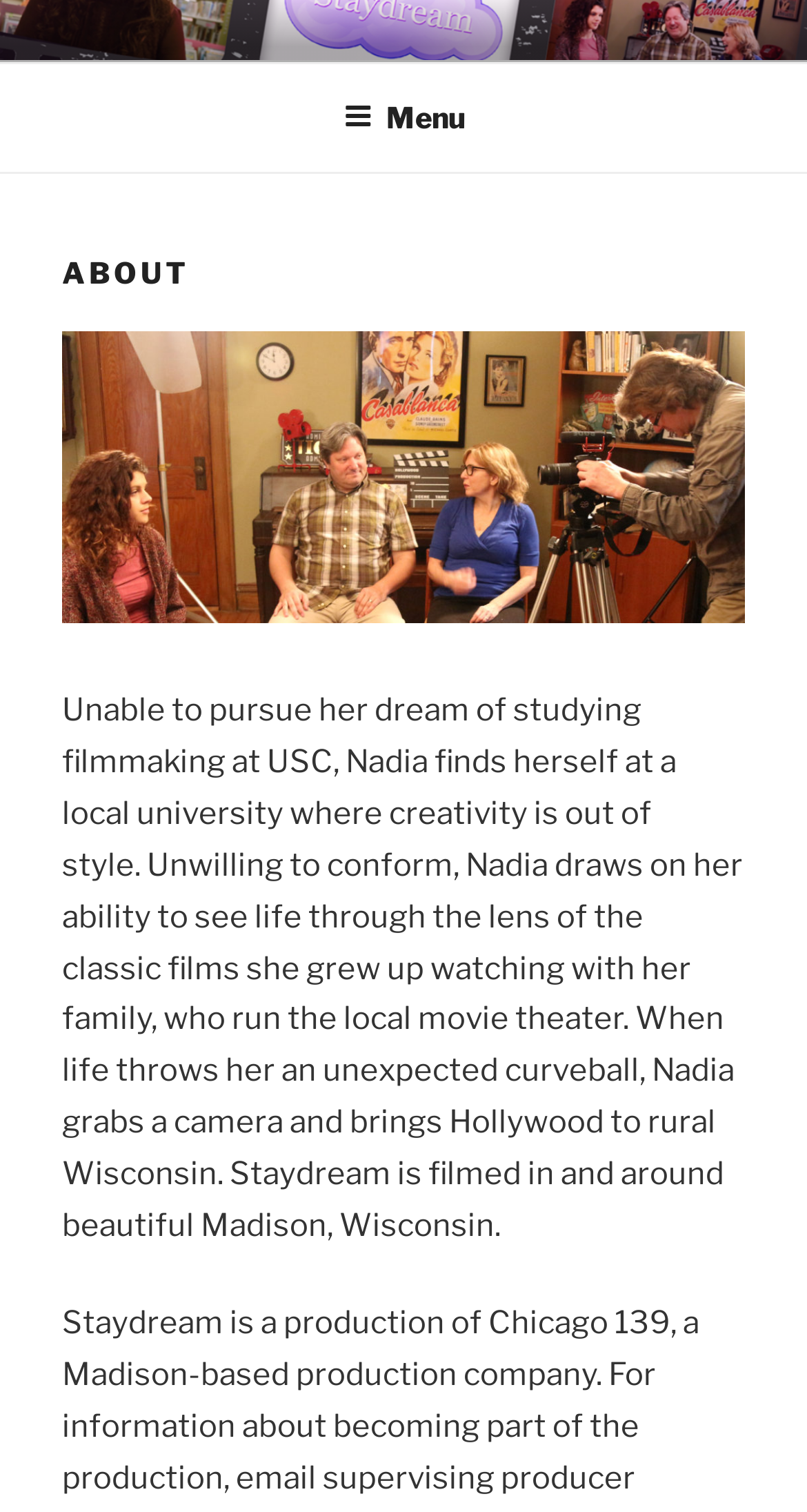Create a detailed description of the webpage's content and layout.

The webpage is about a comedy web series called "Staydream" shot in Madison, Wisconsin. At the top left of the page, there is a link to "STAYDREAM" and a brief description of the series. Below this, there is a navigation menu labeled "Top Menu" that spans the entire width of the page. 

On the left side of the page, there is a button labeled "Menu" that, when expanded, reveals a header section with the title "ABOUT". Below this title, there are three paragraphs of text that describe the storyline of the series. The story follows Nadia, who pursues her dream of filmmaking at a local university, and how she uses her creativity to bring Hollywood to rural Wisconsin. 

At the bottom left of the page, there is a paragraph of text that provides information about the production company, Chicago 139, and how to get involved in the production. Overall, the page provides a brief overview of the "Staydream" web series and its production.